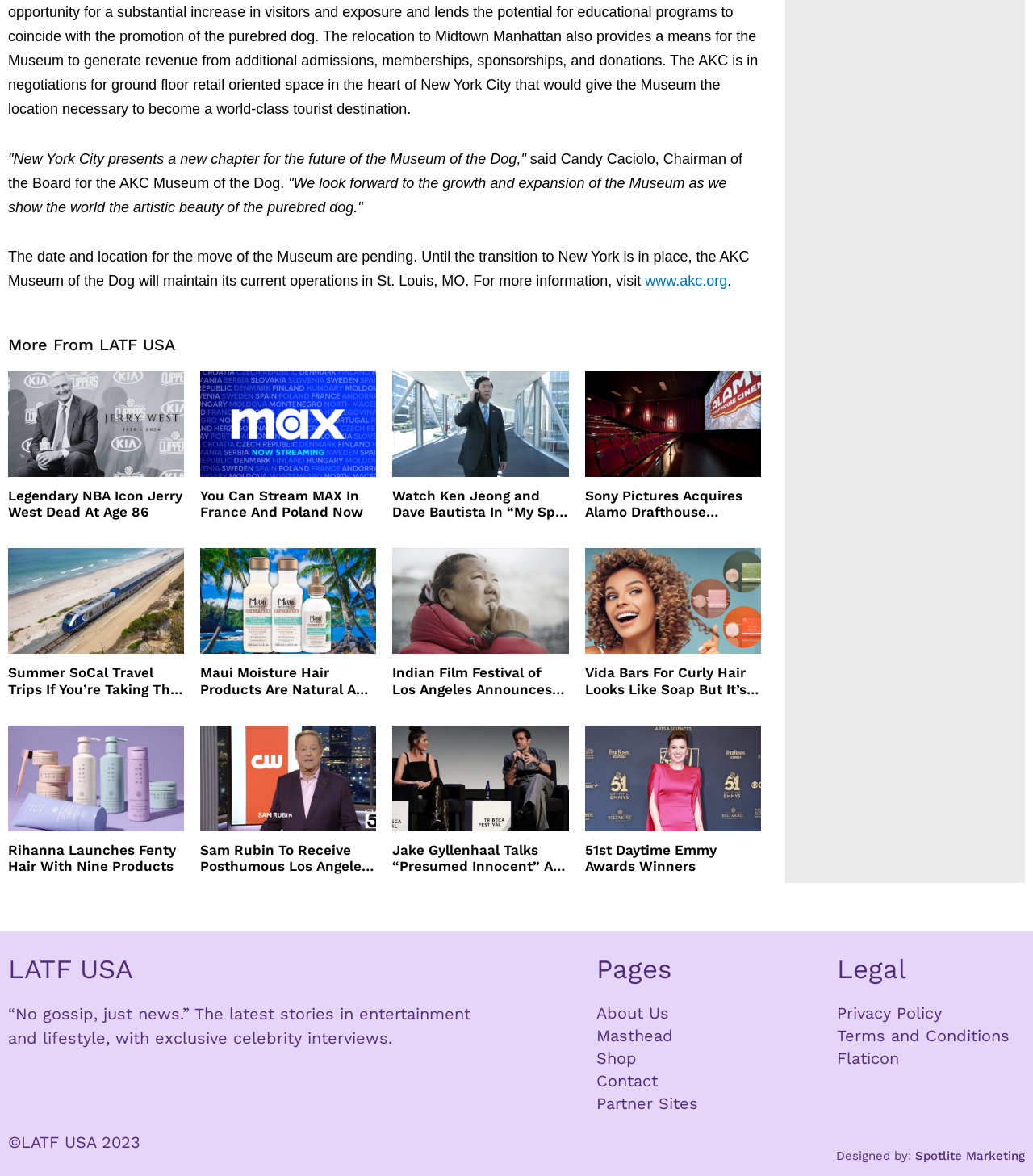What is the name of the NBA icon mentioned in the article?
From the image, provide a succinct answer in one word or a short phrase.

Jerry West